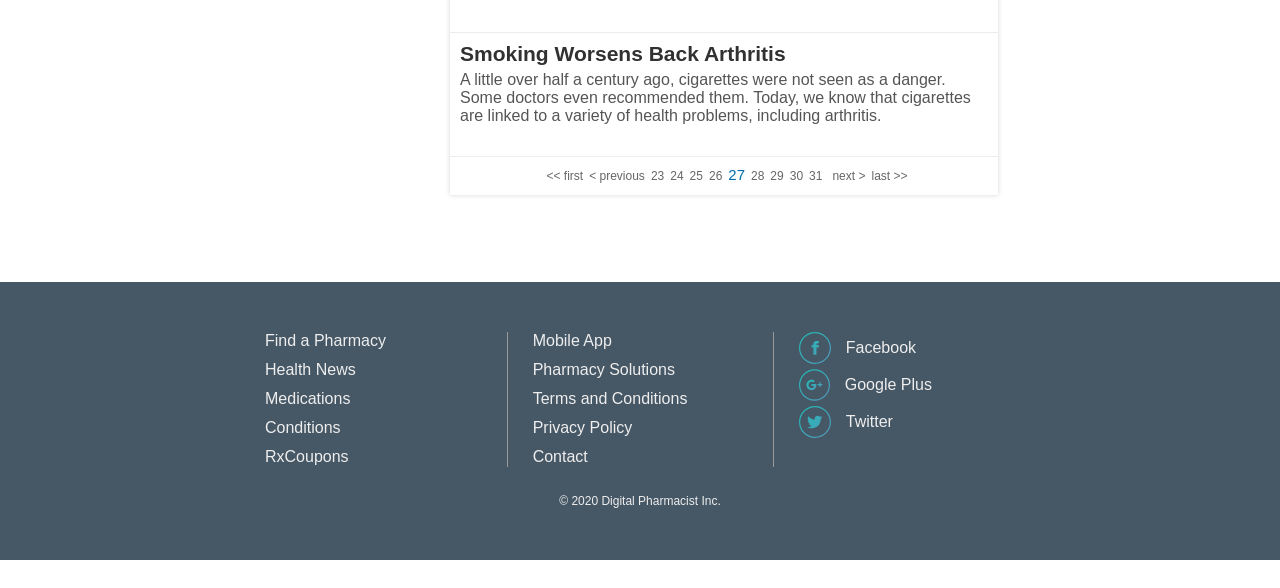What social media platforms are linked in the footer?
Based on the image, answer the question with a single word or brief phrase.

Facebook, Google Plus, Twitter